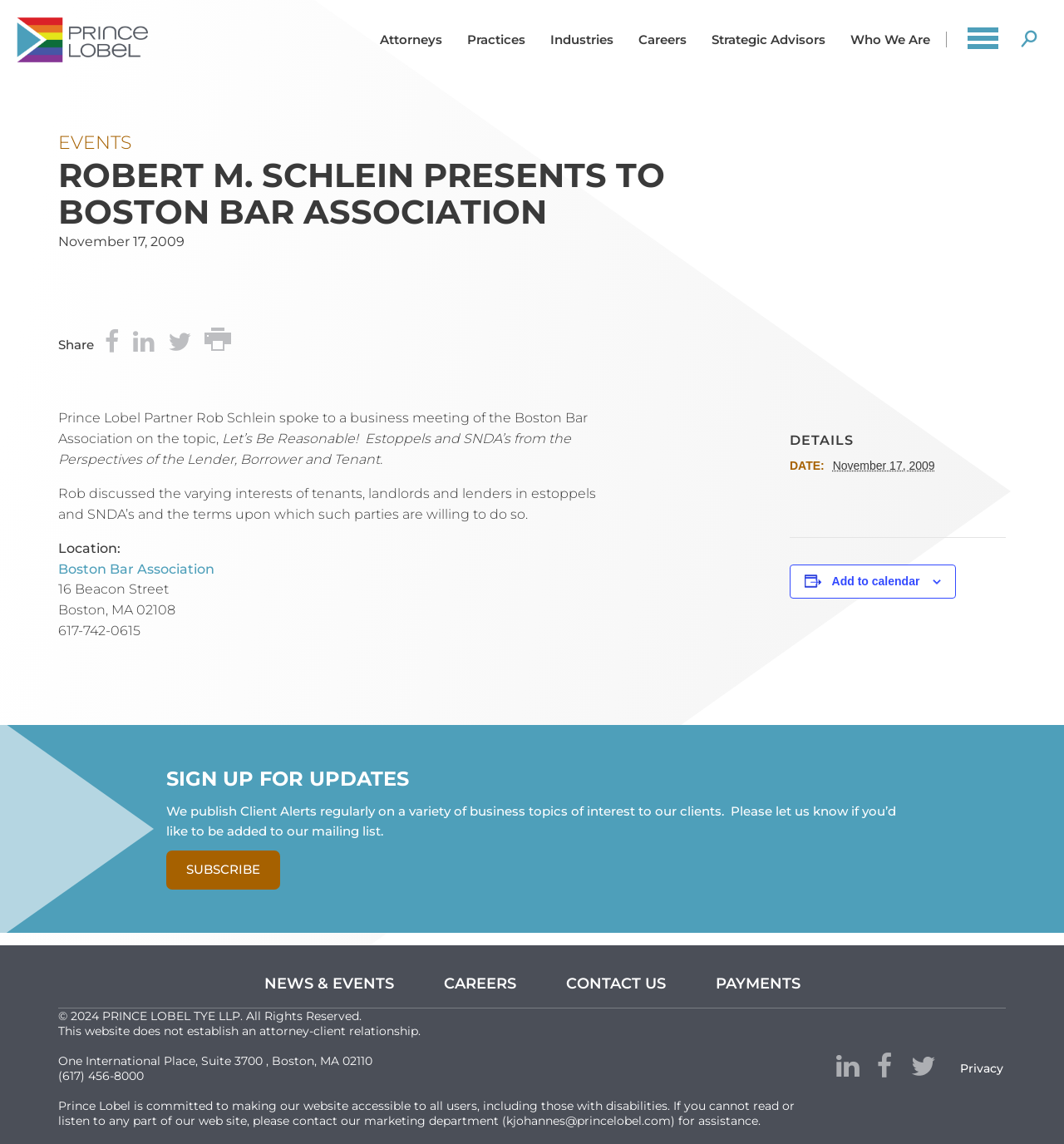Show the bounding box coordinates for the HTML element as described: "parent_node: Attorneys".

[0.016, 0.014, 0.139, 0.055]